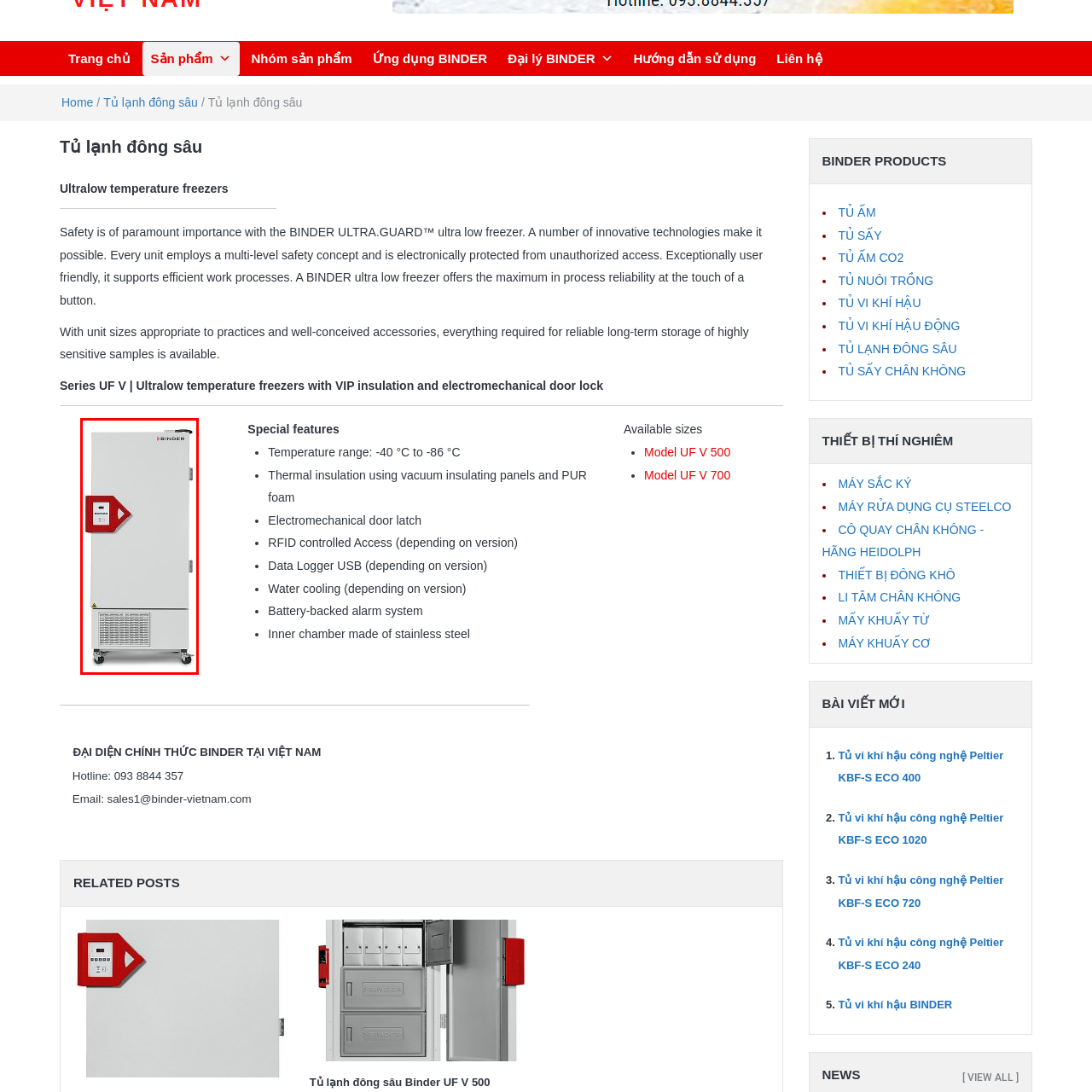Generate an in-depth caption for the image enclosed by the red boundary.

This image features the BINDER UF V 500 ultra low temperature freezer, designed for highly sensitive sample storage. The unit is characterized by its sleek, industrial white exterior with a prominent red control panel that displays essential operational information. It is equipped with advanced technologies ensuring safety and reliability, making it suitable for laboratories requiring precise temperature control. The freezer is engineered to maintain temperatures ranging from -40 °C to -86 °C, and it features durable construction with VIP insulation to enhance energy efficiency. As a crucial instrument for long-term storage of sensitive materials, the BINDER UF V 500 supports optimal work processes through its user-friendly interface and advanced safety features.